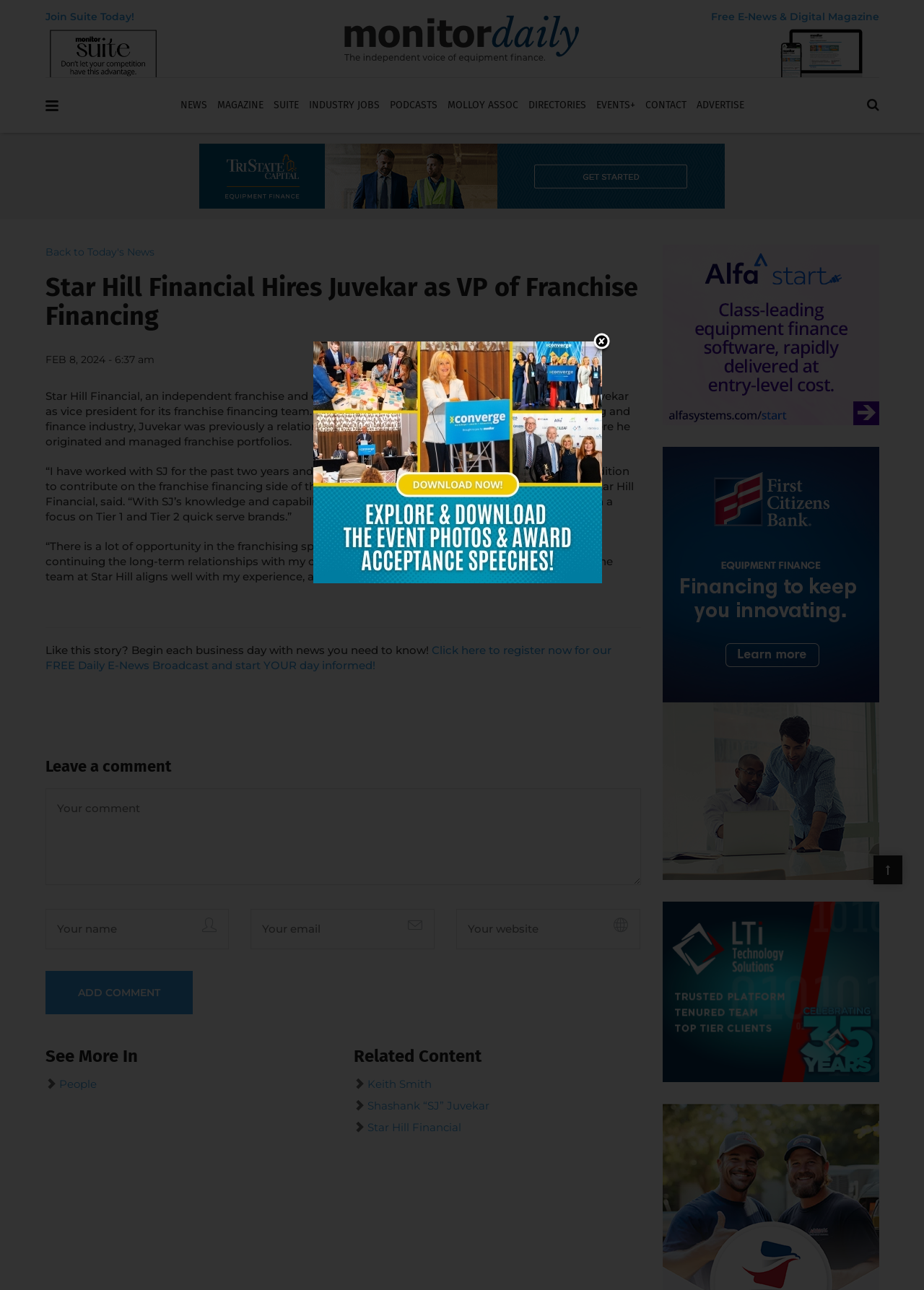Determine the bounding box coordinates of the region that needs to be clicked to achieve the task: "Click on Back to Today's News".

[0.049, 0.19, 0.167, 0.2]